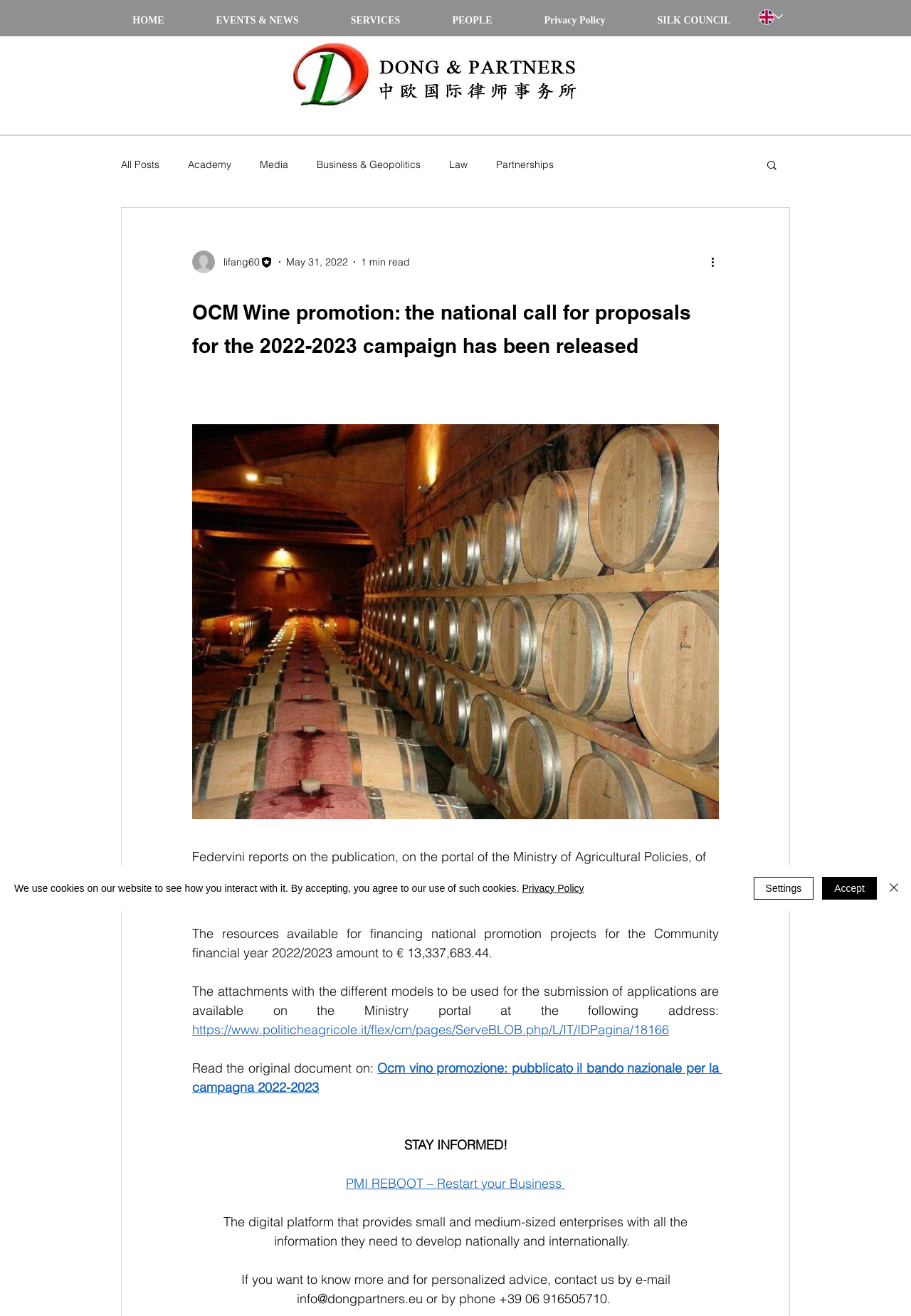Determine the bounding box for the UI element as described: "lifang60". The coordinates should be represented as four float numbers between 0 and 1, formatted as [left, top, right, bottom].

[0.211, 0.19, 0.3, 0.208]